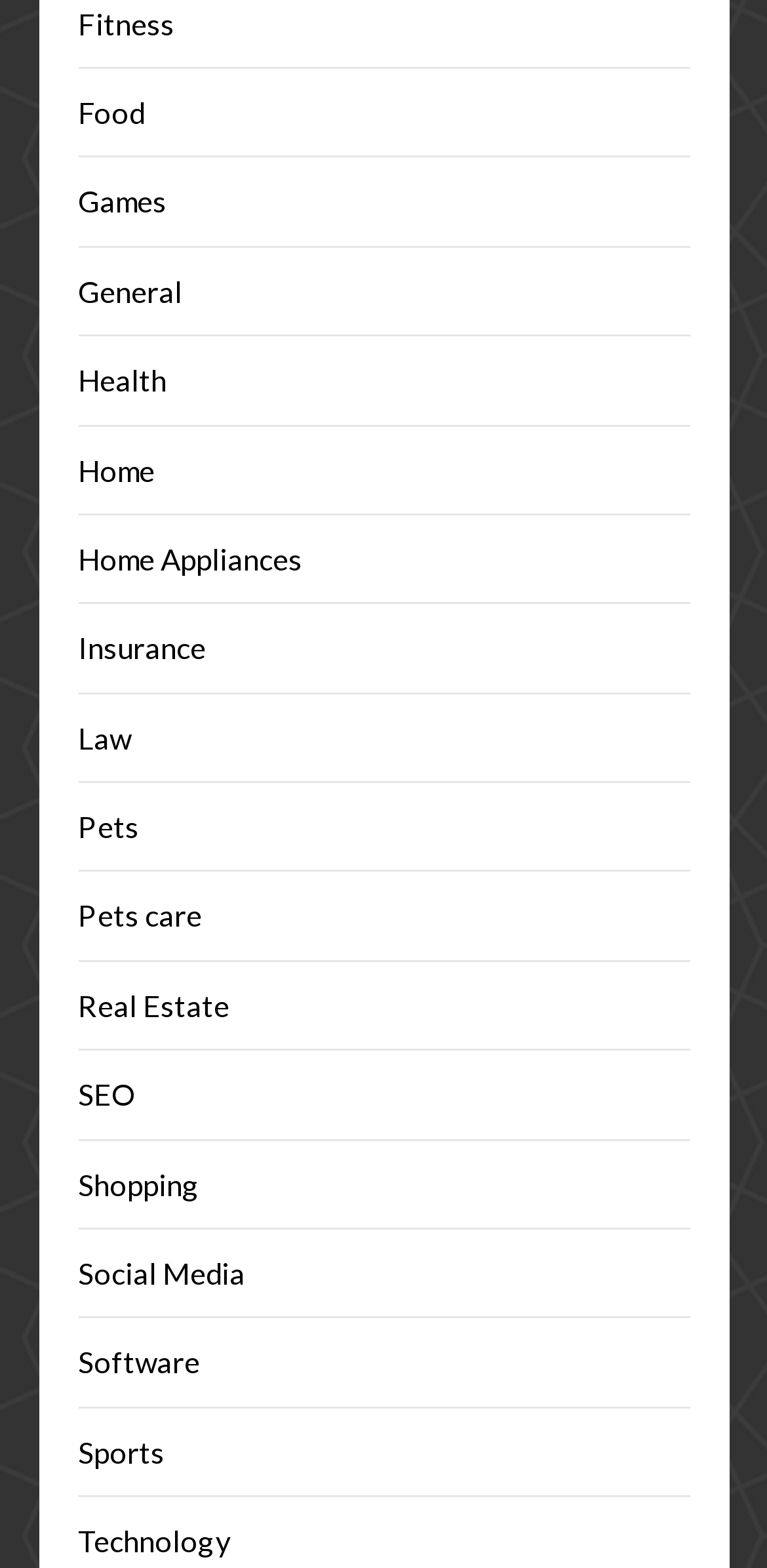Please analyze the image and give a detailed answer to the question:
How many categories start with the letter 'P'?

I searched the list of links and found that there are two categories that start with the letter 'P', which are Pets and Pets care.